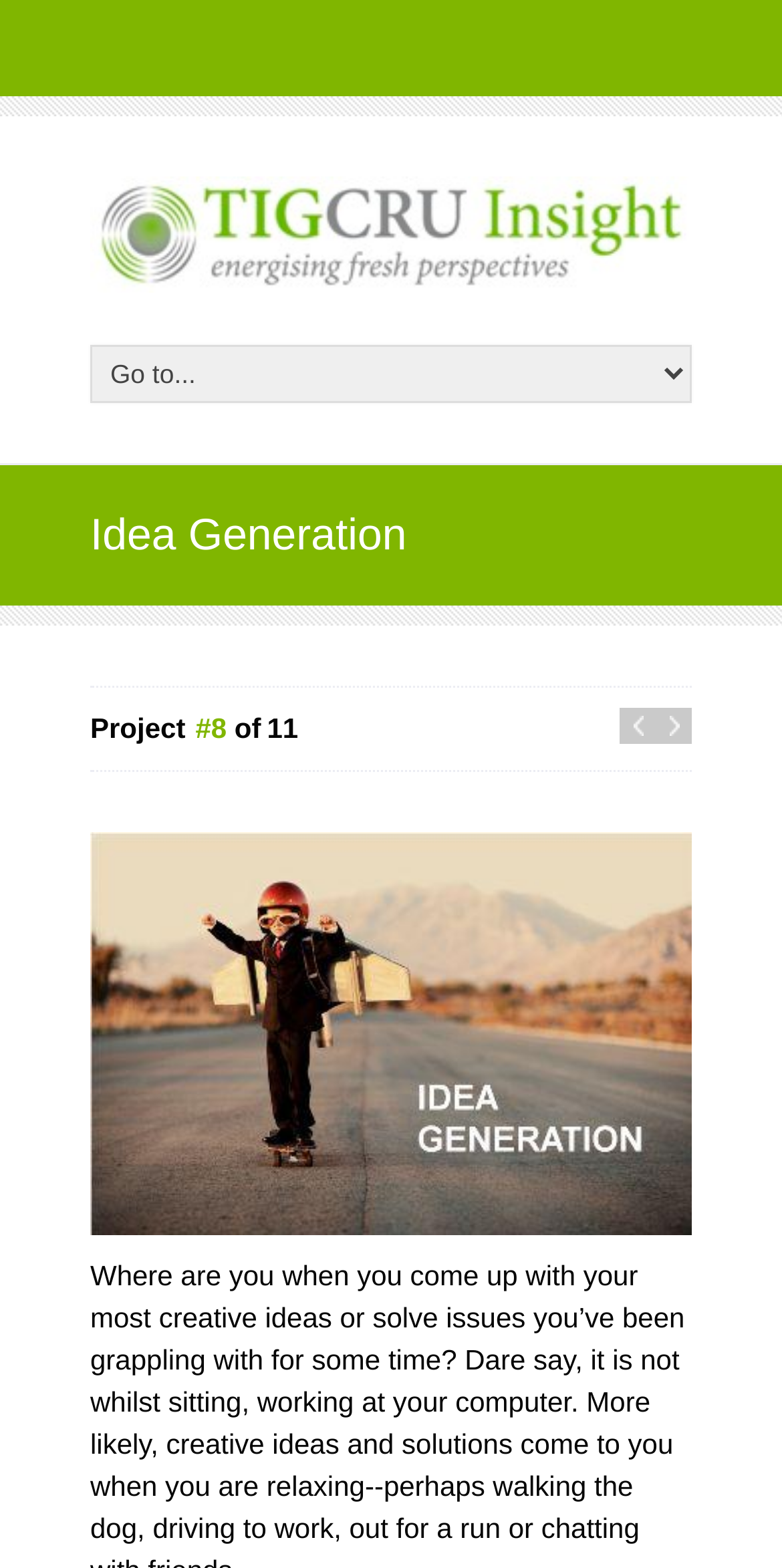What is the current project number?
Based on the screenshot, provide your answer in one word or phrase.

#8